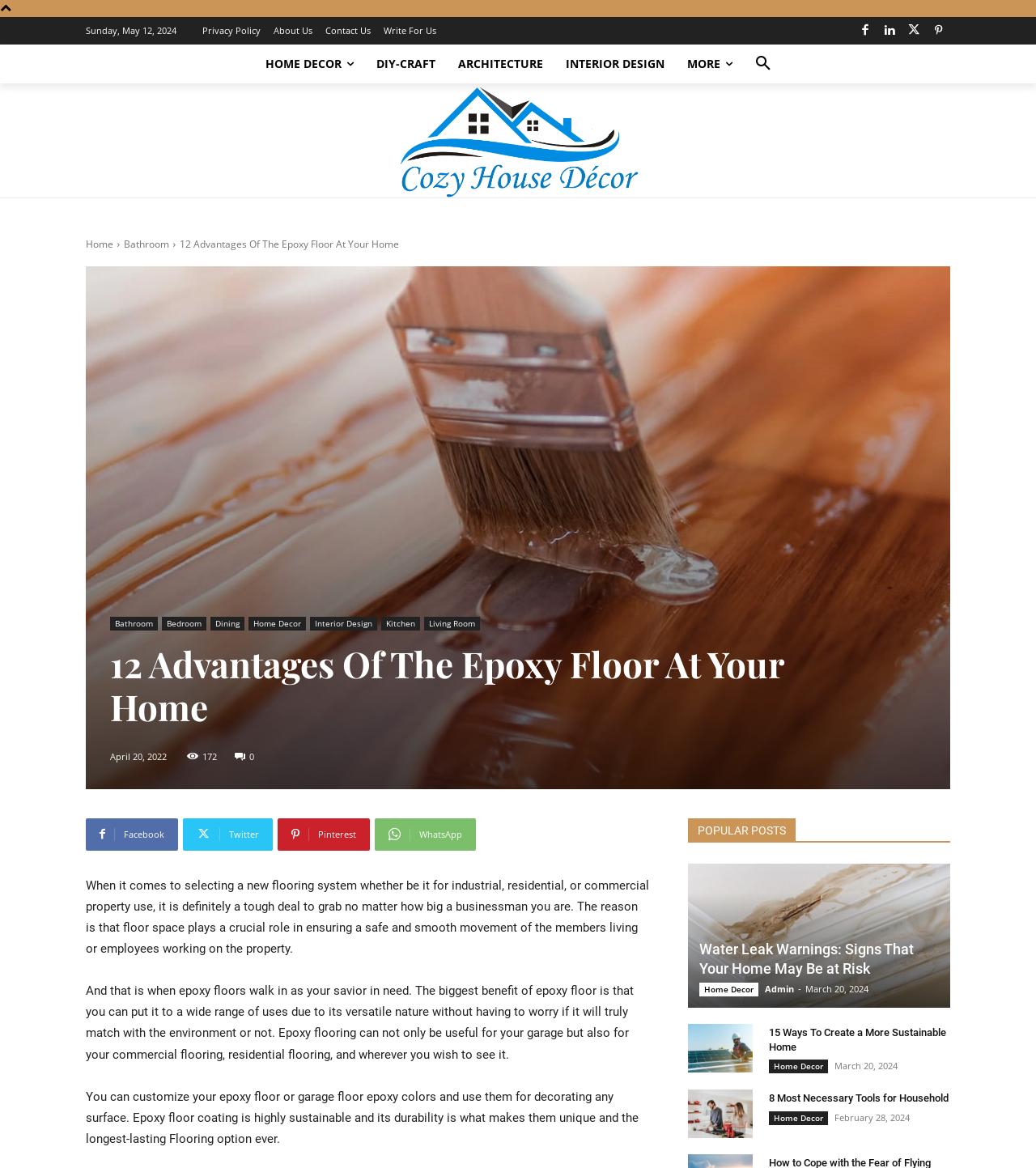Give the bounding box coordinates for the element described as: "Write For Us".

[0.37, 0.022, 0.421, 0.029]